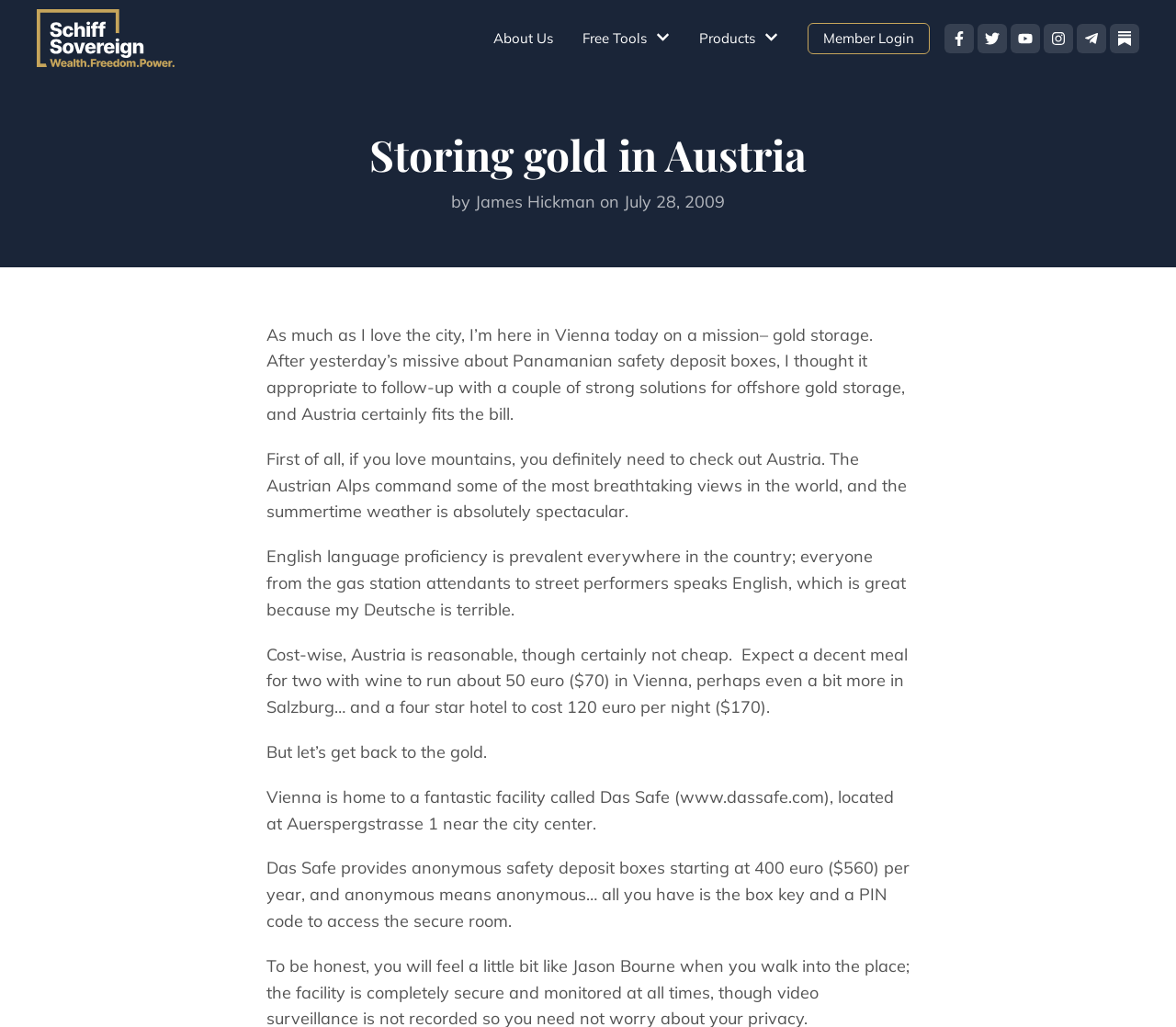What is the author's name?
Based on the image, give a concise answer in the form of a single word or short phrase.

James Hickman